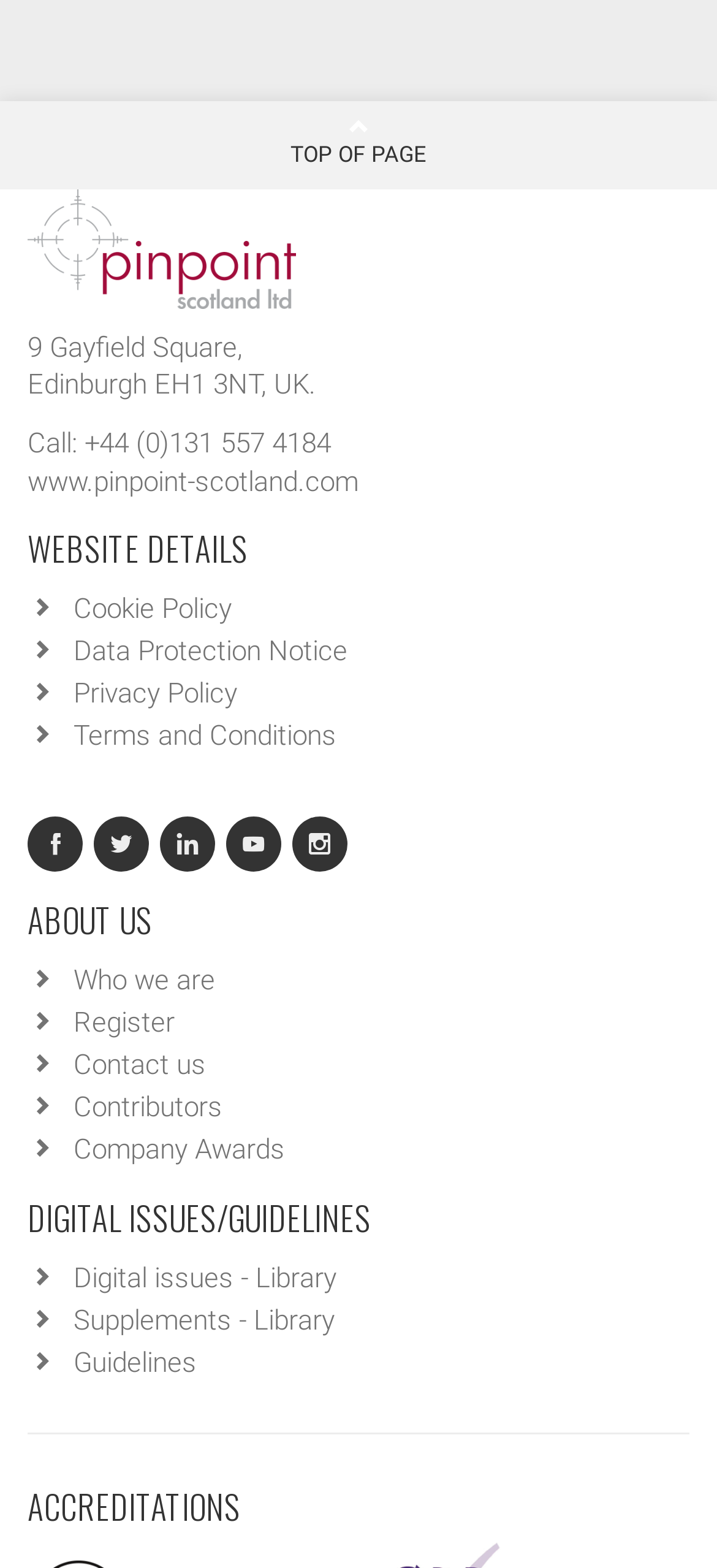Determine the bounding box coordinates for the element that should be clicked to follow this instruction: "View digital issues". The coordinates should be given as four float numbers between 0 and 1, in the format [left, top, right, bottom].

[0.103, 0.805, 0.469, 0.826]